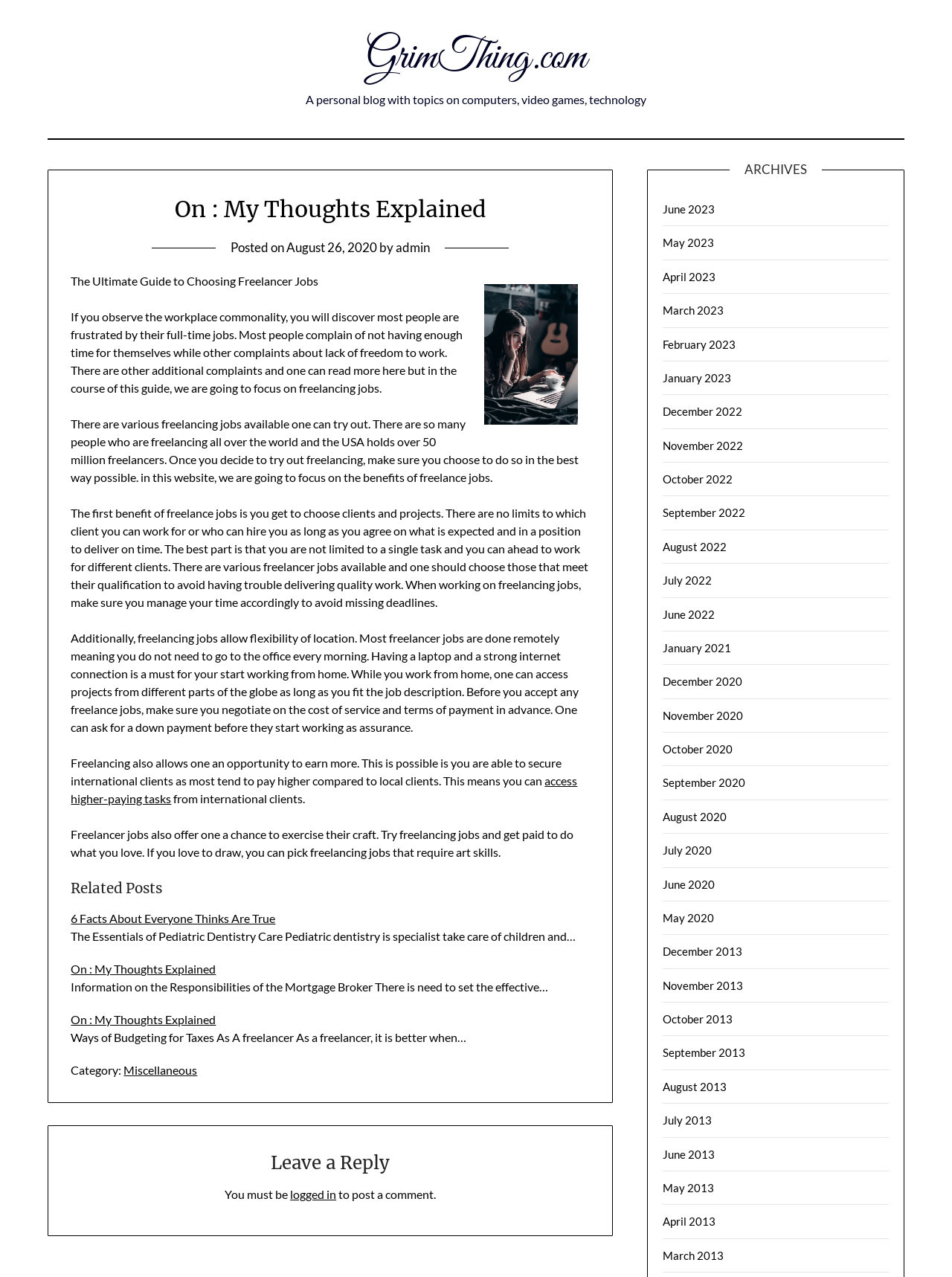Could you indicate the bounding box coordinates of the region to click in order to complete this instruction: "click the GrimThing.com link".

[0.384, 0.024, 0.616, 0.066]